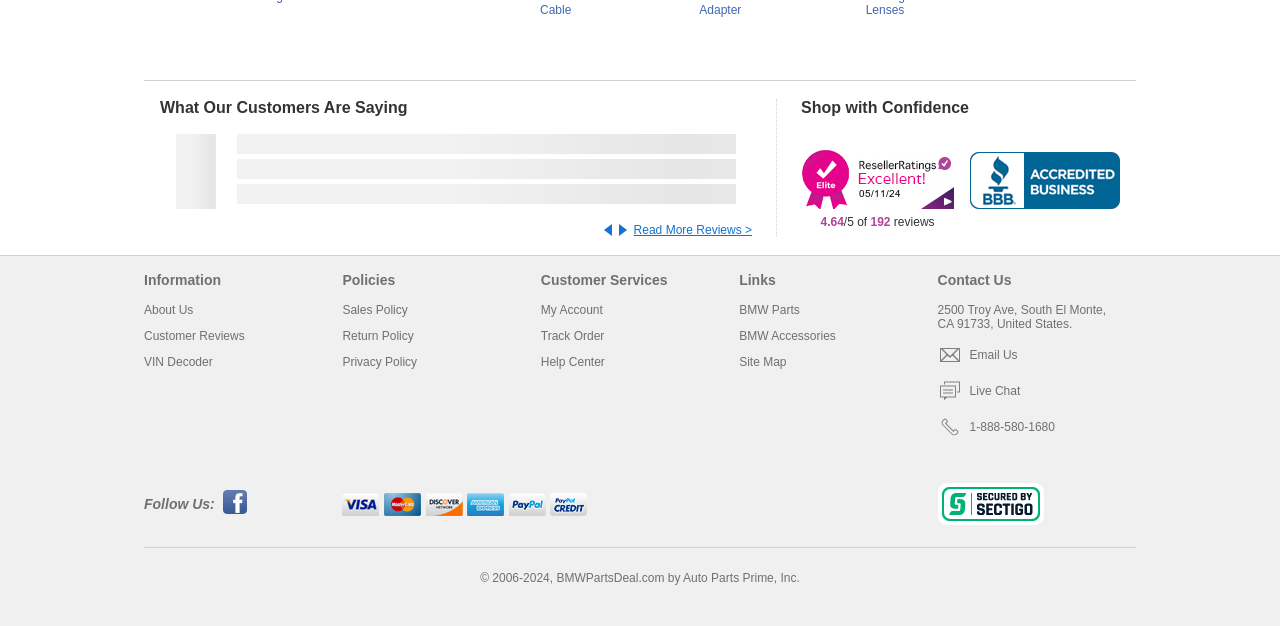Provide the bounding box coordinates for the area that should be clicked to complete the instruction: "Read customer reviews".

[0.495, 0.356, 0.588, 0.379]